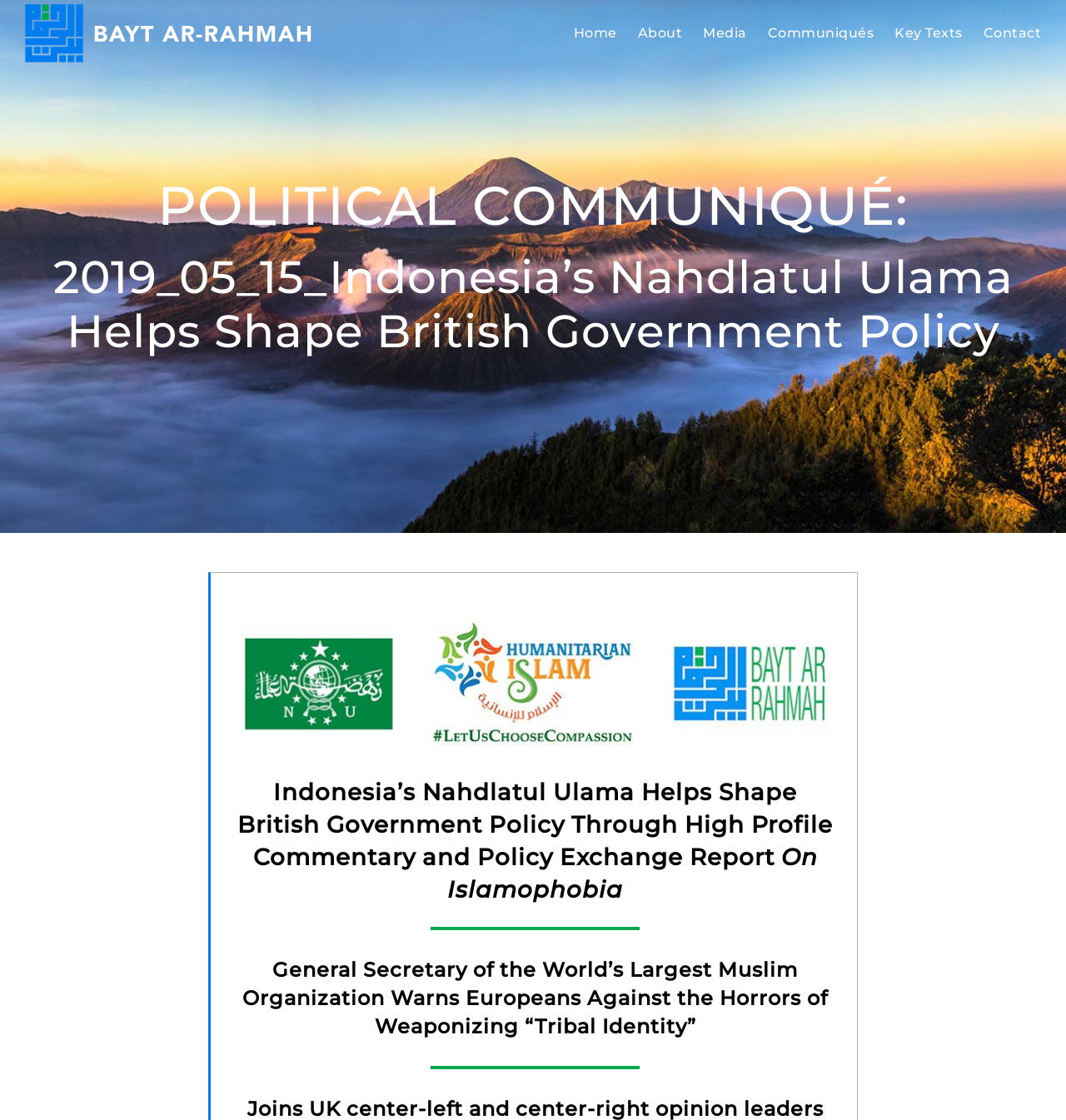What are the main menu items?
Based on the screenshot, provide a one-word or short-phrase response.

Home, About, Media, Communiqués, Key Texts, Contact